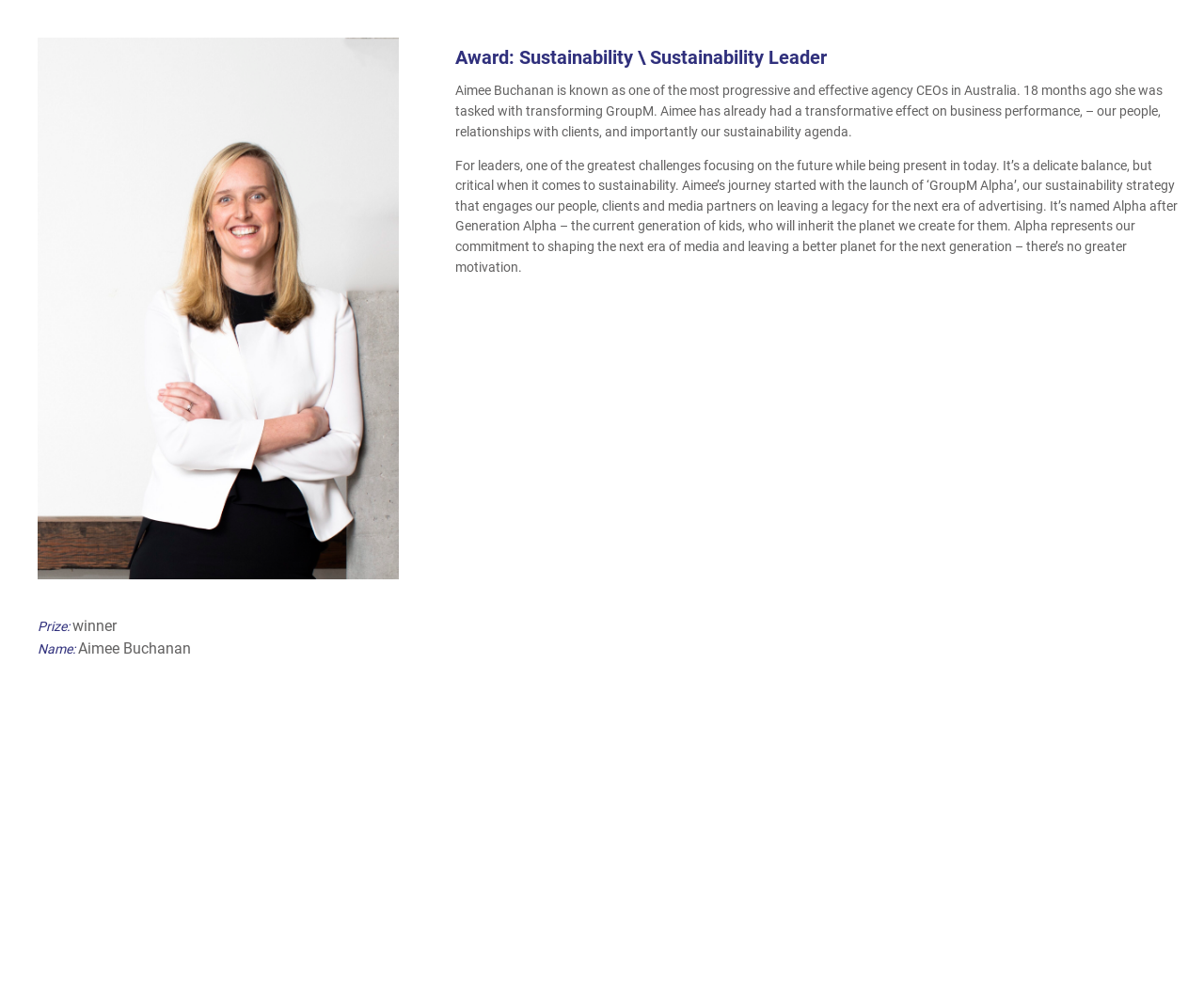What is the focus of Aimee Buchanan's sustainability agenda?
Ensure your answer is thorough and detailed.

I understood this by reading the text '...and importantly our sustainability agenda.' and the context of the webpage, which suggests that Aimee Buchanan's sustainability agenda is focused on leaving a legacy for the next era of advertising.